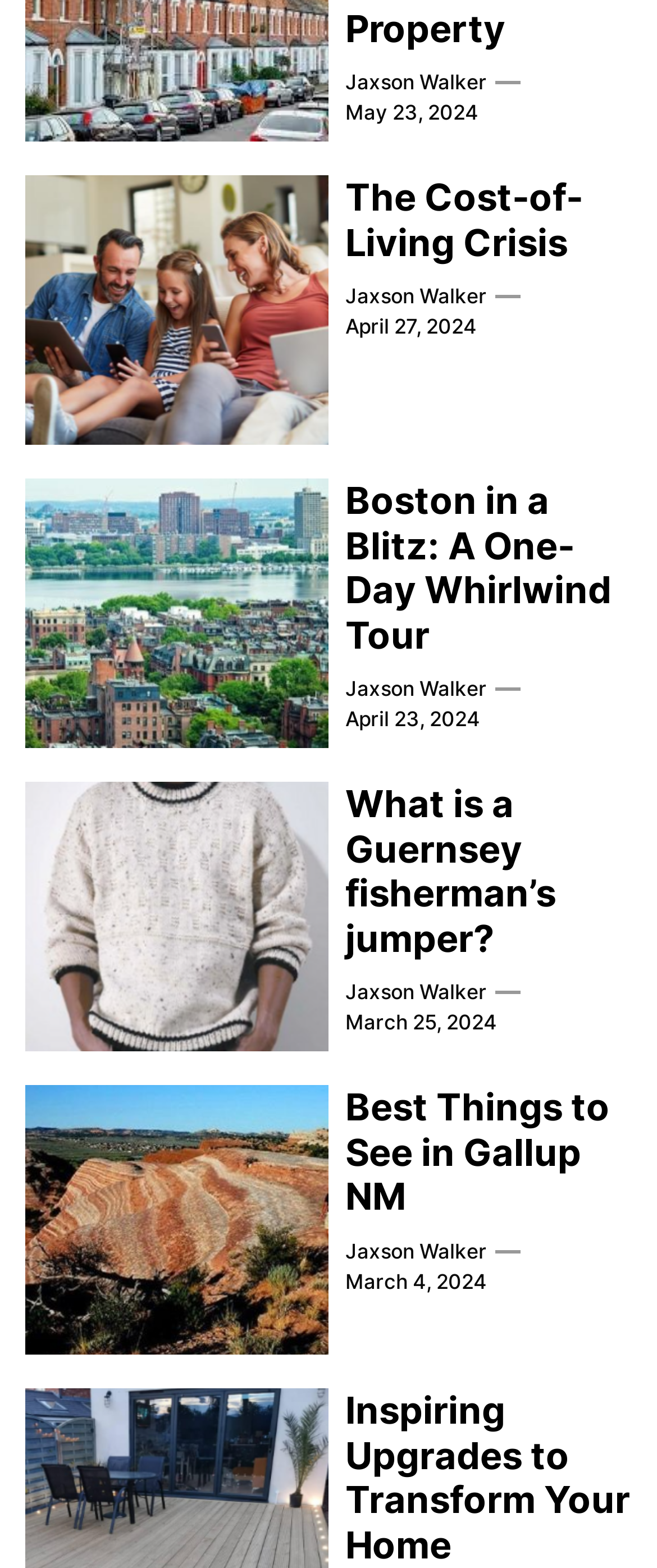Determine the bounding box coordinates of the target area to click to execute the following instruction: "view article by Jaxson Walker on April 27, 2024."

[0.526, 0.199, 0.726, 0.218]